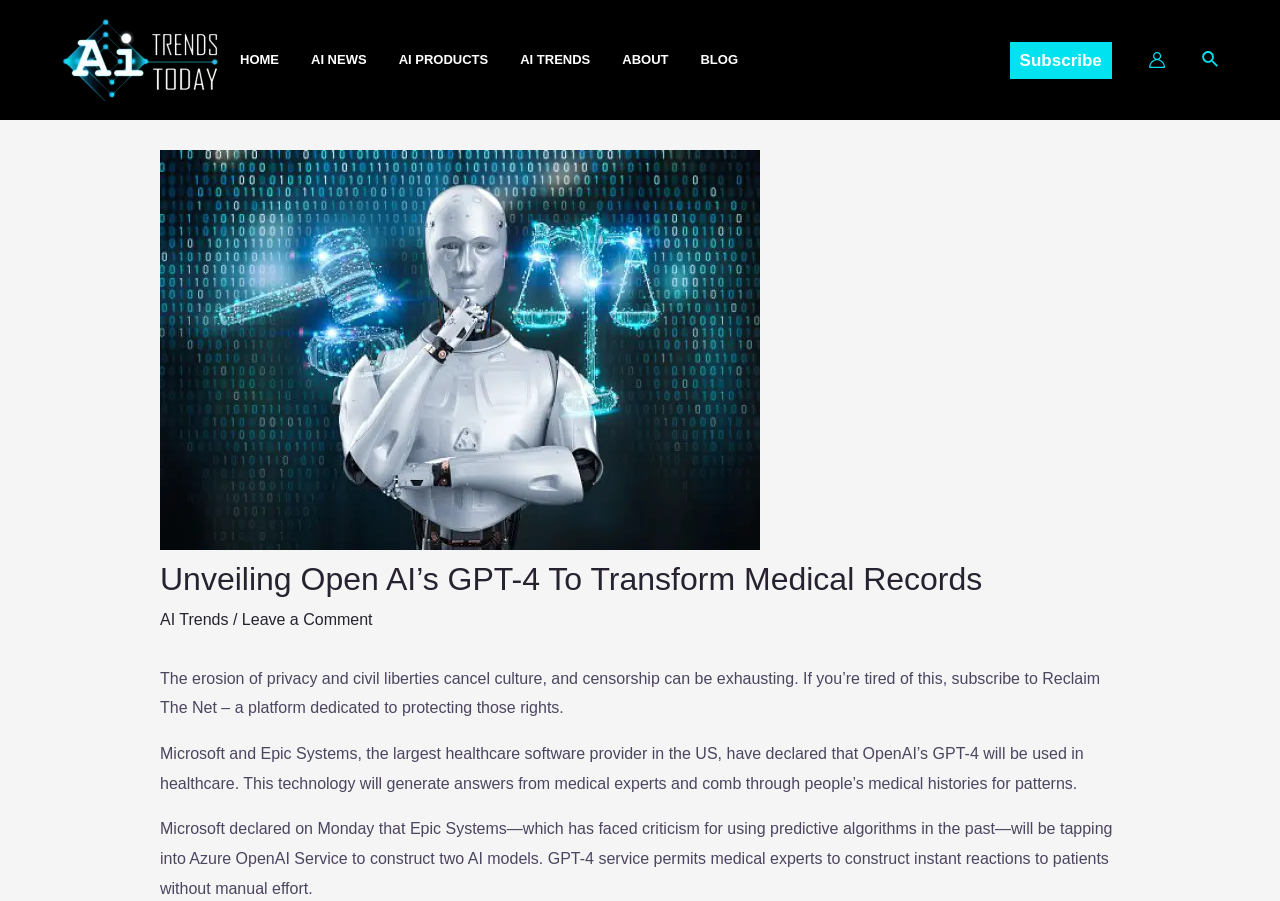Give a concise answer using one word or a phrase to the following question:
What is the icon next to the 'Search' link?

Search icon